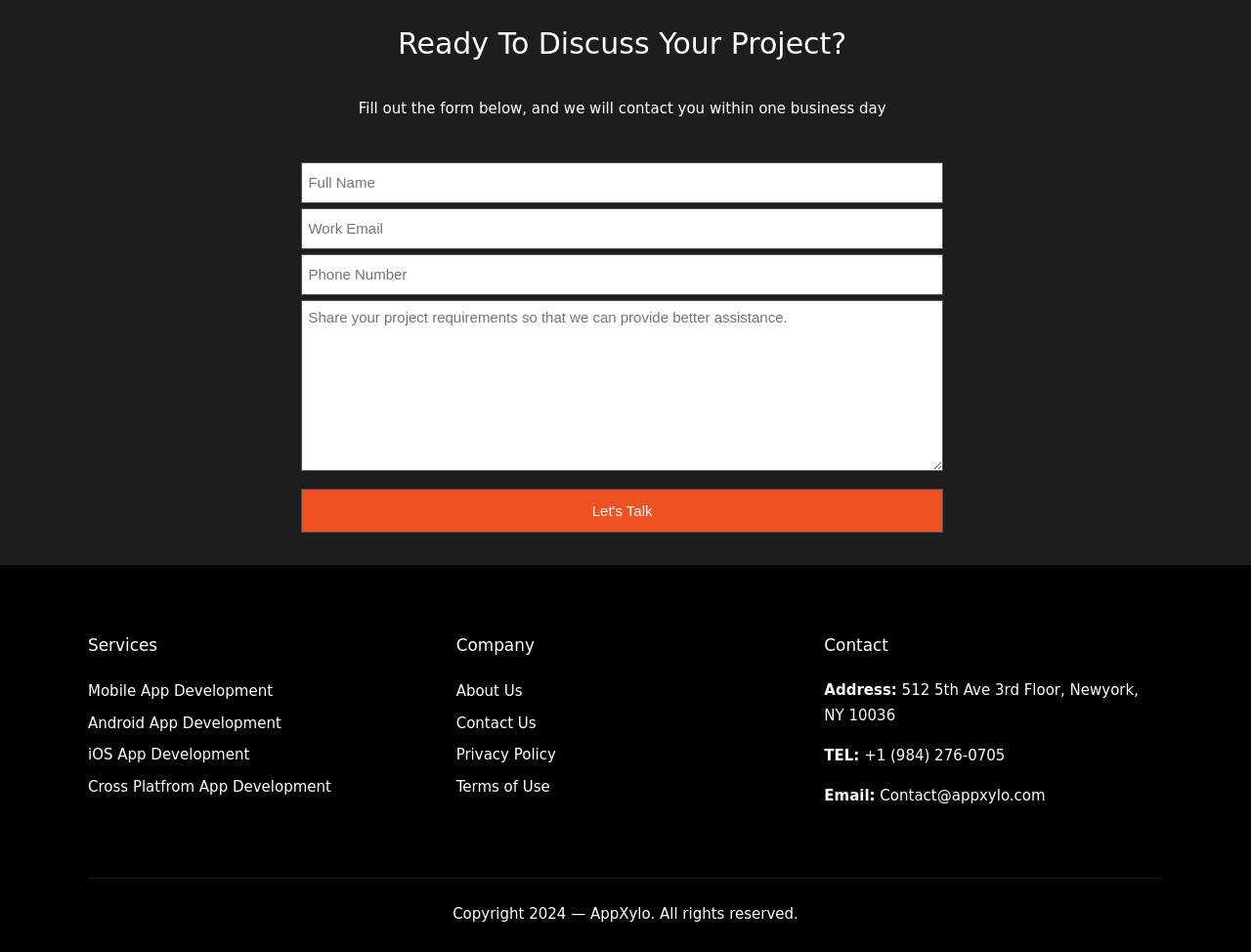What is the address of the company?
Make sure to answer the question with a detailed and comprehensive explanation.

The address of the company is mentioned at the bottom of the webpage, along with the phone number and email address, suggesting that it is a physical location where the company operates.